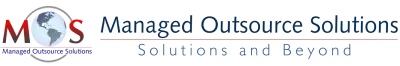Provide a comprehensive description of the image.

The image showcases the logo of Managed Outsource Solutions (MOS), a company that emphasizes its commitment to providing comprehensive outsourcing solutions. The logo features the acronym "MOS" prominently, accompanied by the full name "Managed Outsource Solutions" beneath it, as well as the tagline "Solutions and Beyond." This branding conveys a sense of professionalism and expertise in the field of outsourced business services, suggesting that the company is dedicated to helping clients navigate complex challenges and achieve operational efficiency. The inclusion of a globe design in the acronym hints at a global reach and service capability, reinforcing the brand's position as a leader in the outsourcing sector.